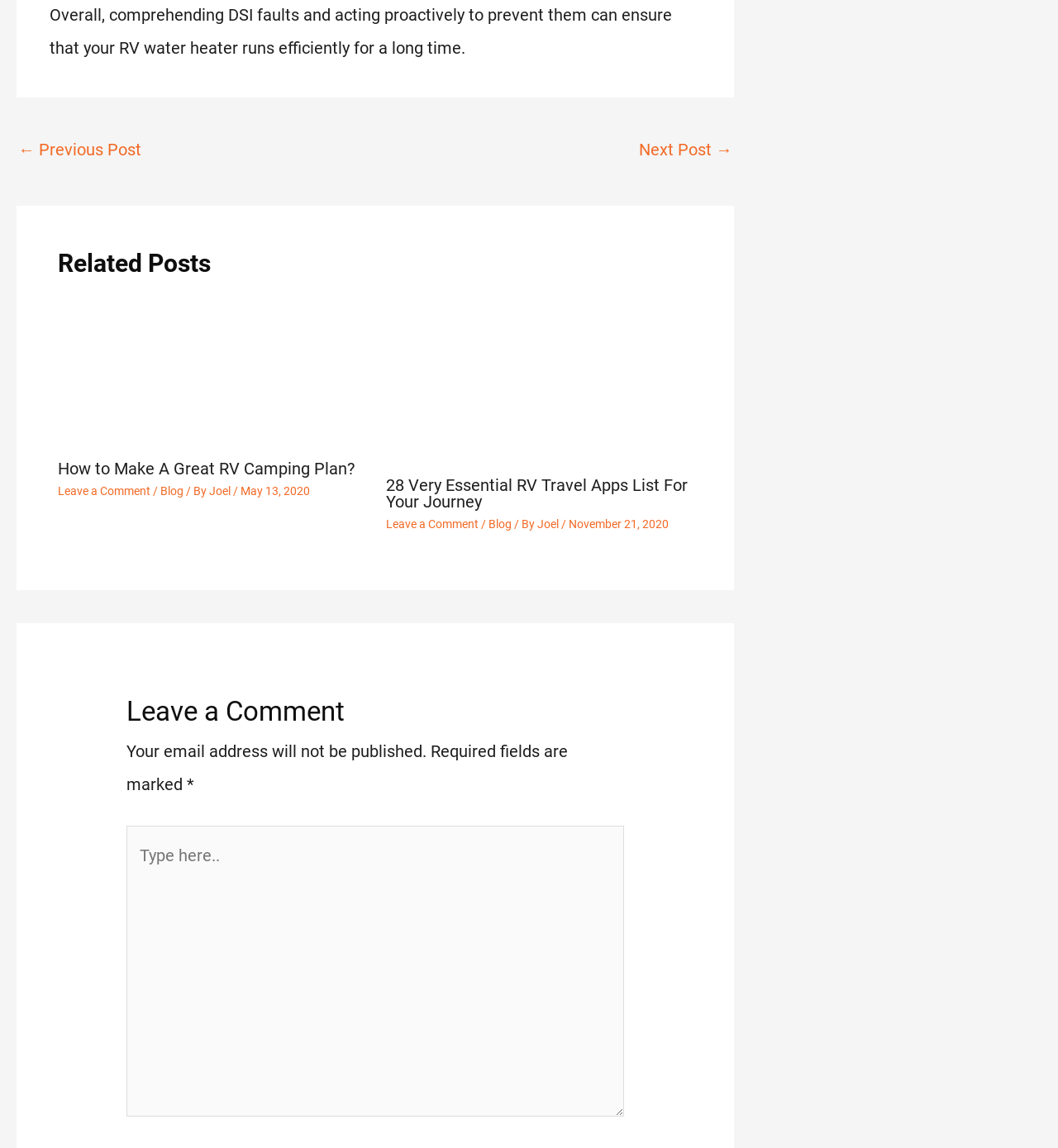Provide a one-word or one-phrase answer to the question:
What is the purpose of the text box at the bottom of the page?

Leave a comment